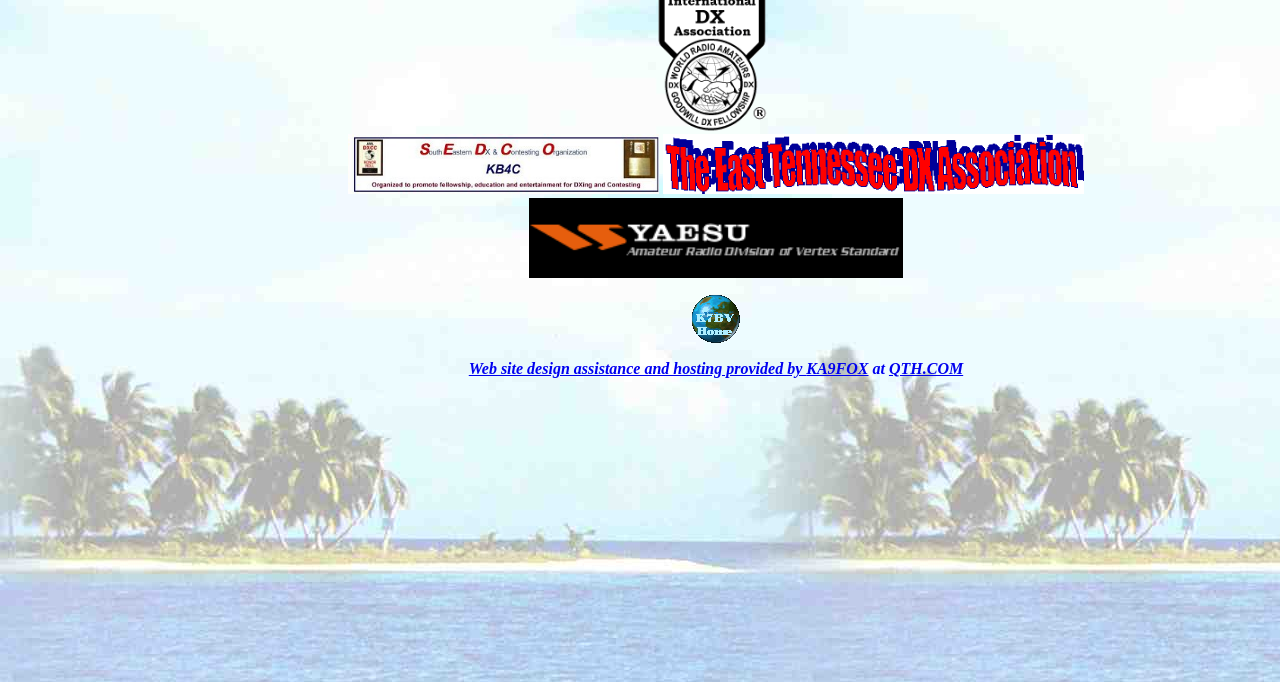What is the text above the image with ID 853?
Based on the image, give a concise answer in the form of a single word or short phrase.

Link text